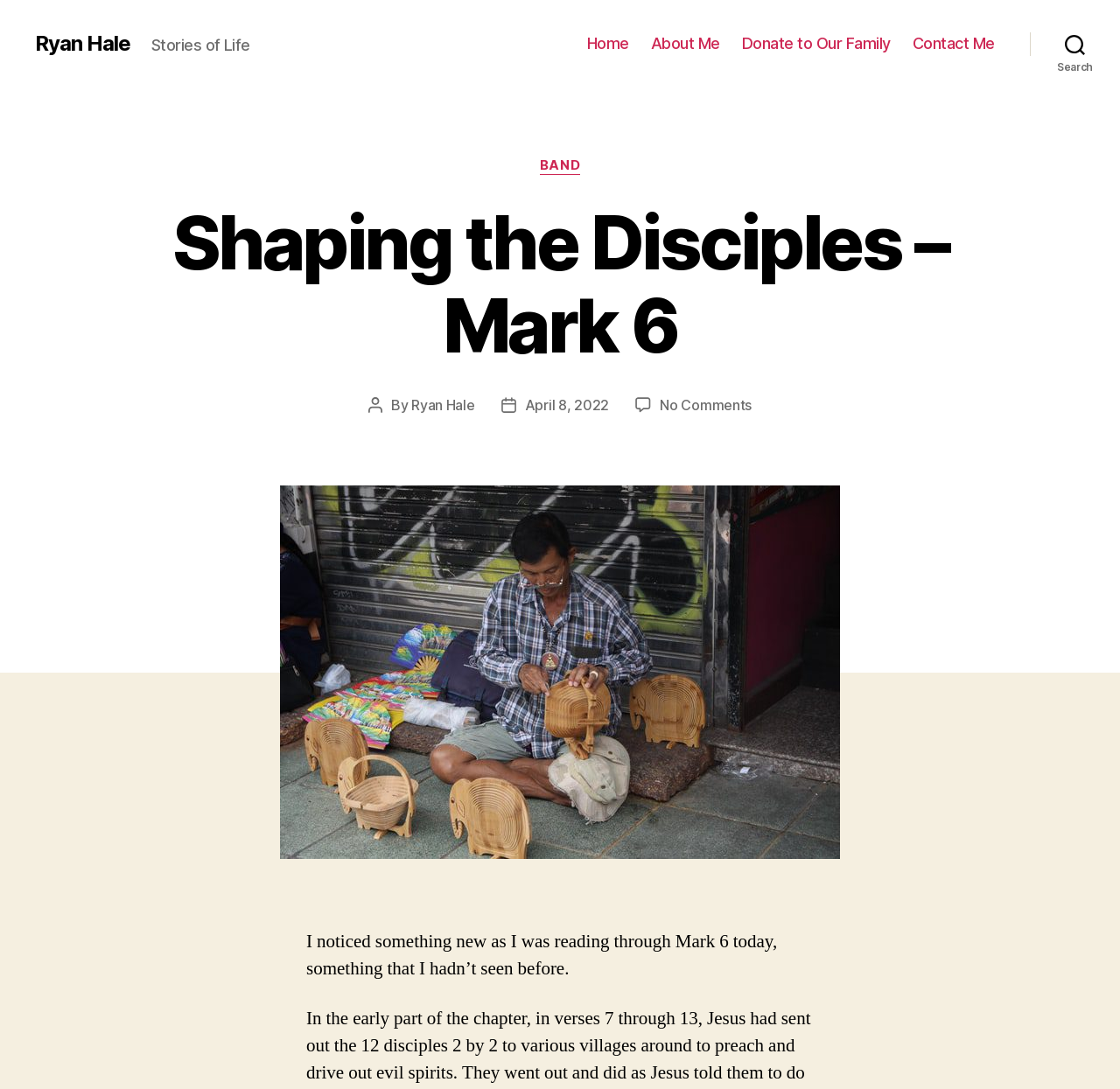Please indicate the bounding box coordinates for the clickable area to complete the following task: "read the post date". The coordinates should be specified as four float numbers between 0 and 1, i.e., [left, top, right, bottom].

[0.468, 0.364, 0.544, 0.38]